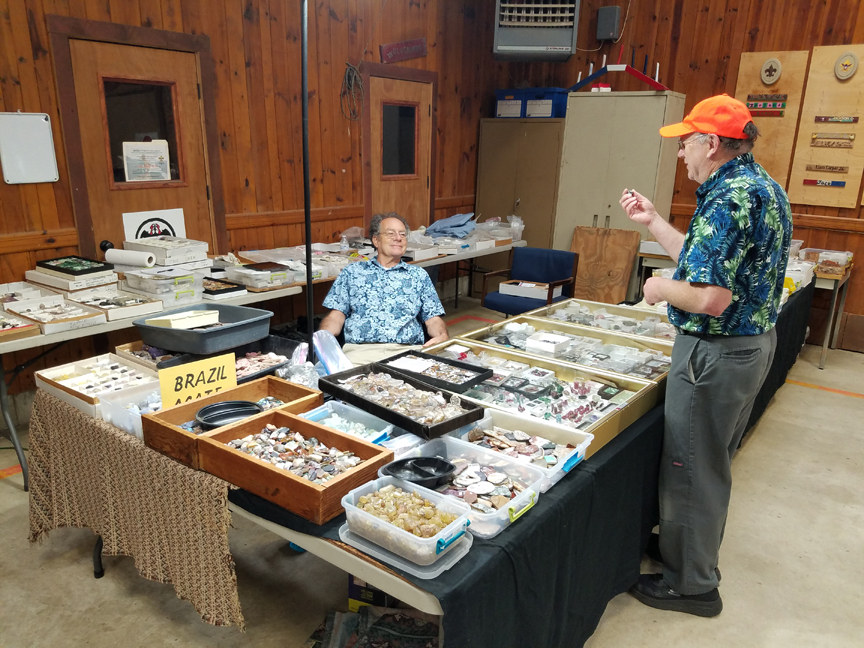Capture every detail in the image and describe it fully.

In a warm and inviting setting, two enthusiastic individuals engage in conversation at a gem and mineral show. The well-organized display features a wide array of minerals and gemstones, meticulously arranged across multiple tables. Each table is filled with various containers, showcasing sparkling specimens, including vivid agates marked with a sign reading "BRAZIL." 

One of the sellers, Daniel Panthas, is seated comfortably, wearing a bright floral shirt, suggesting a relaxed demeanor as he enjoys the interaction with a customer standing in front of him. The customer, dressed in a similar vibrant style and an orange cap, holds a small mineral, possibly discussing its significance or features. Surrounding them are neatly categorized boxes filled with beautiful finds from North Carolina and beyond, highlighting the passion for rockhounding and gem collecting that these individuals share. The rustic wooden walls and warm lighting create a friendly atmosphere, welcoming visitors to explore and discover the wonders of natural treasures.